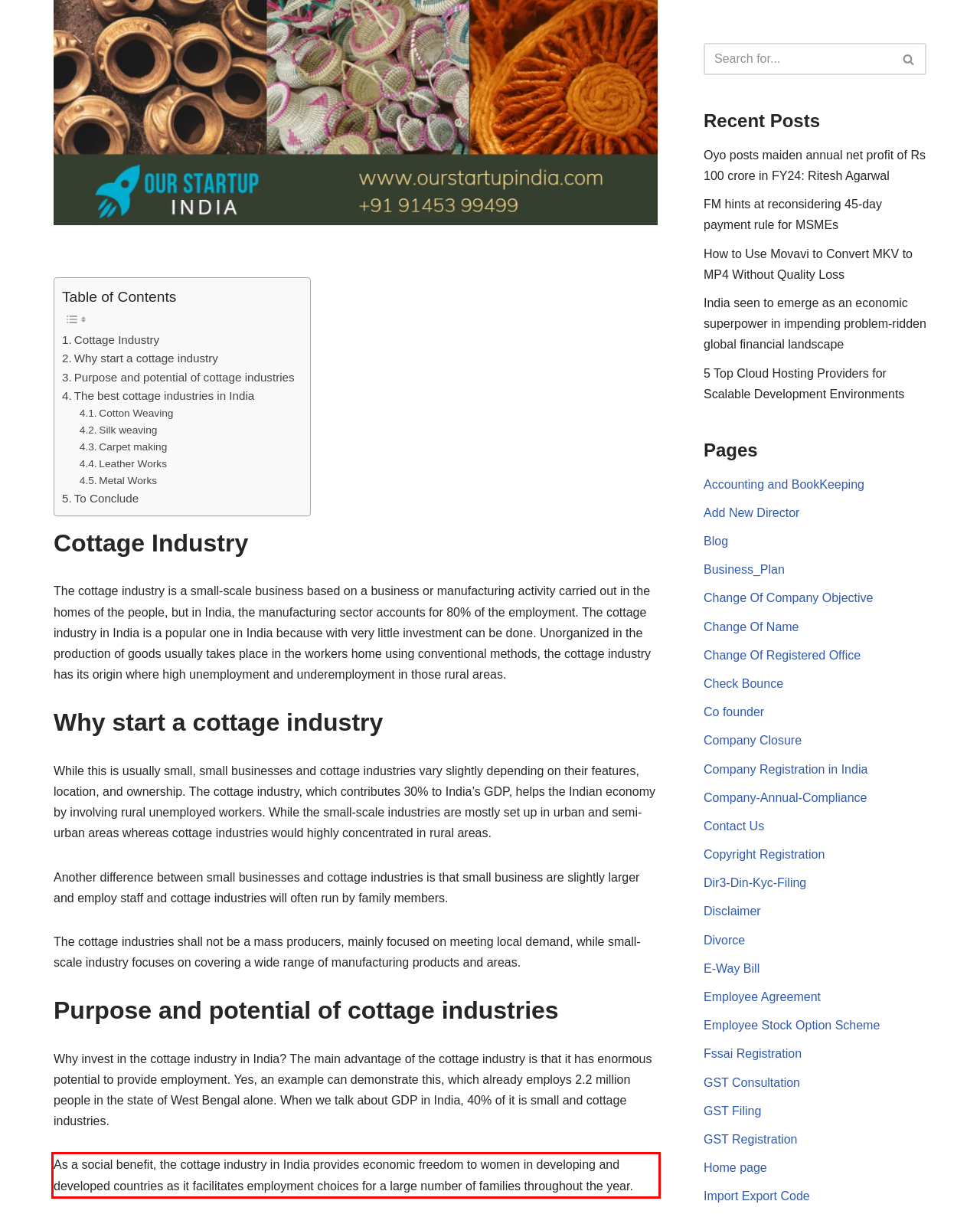Please look at the screenshot provided and find the red bounding box. Extract the text content contained within this bounding box.

As a social benefit, the cottage industry in India provides economic freedom to women in developing and developed countries as it facilitates employment choices for a large number of families throughout the year.